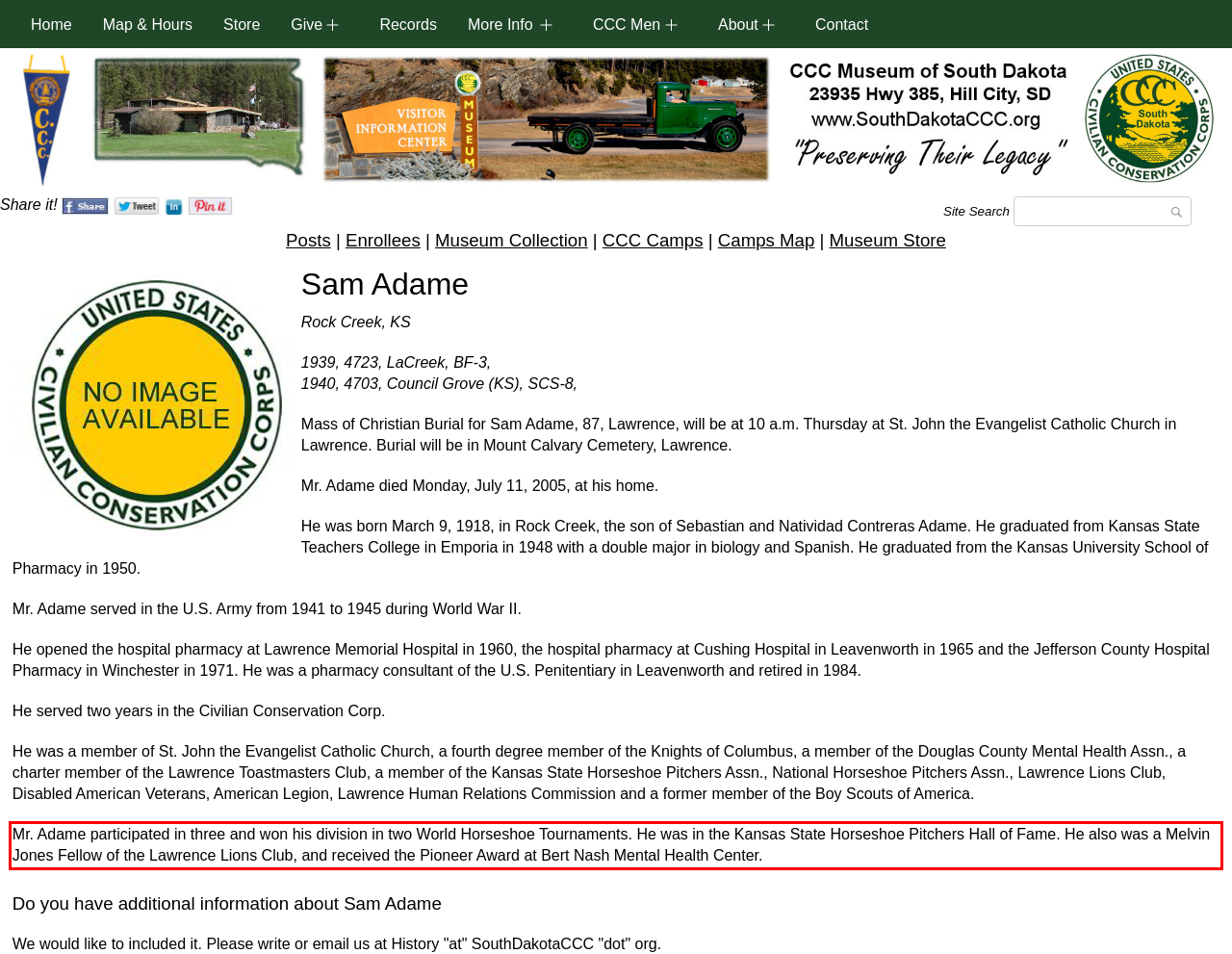Examine the screenshot of the webpage, locate the red bounding box, and perform OCR to extract the text contained within it.

Mr. Adame participated in three and won his division in two World Horseshoe Tournaments. He was in the Kansas State Horseshoe Pitchers Hall of Fame. He also was a Melvin Jones Fellow of the Lawrence Lions Club, and received the Pioneer Award at Bert Nash Mental Health Center.